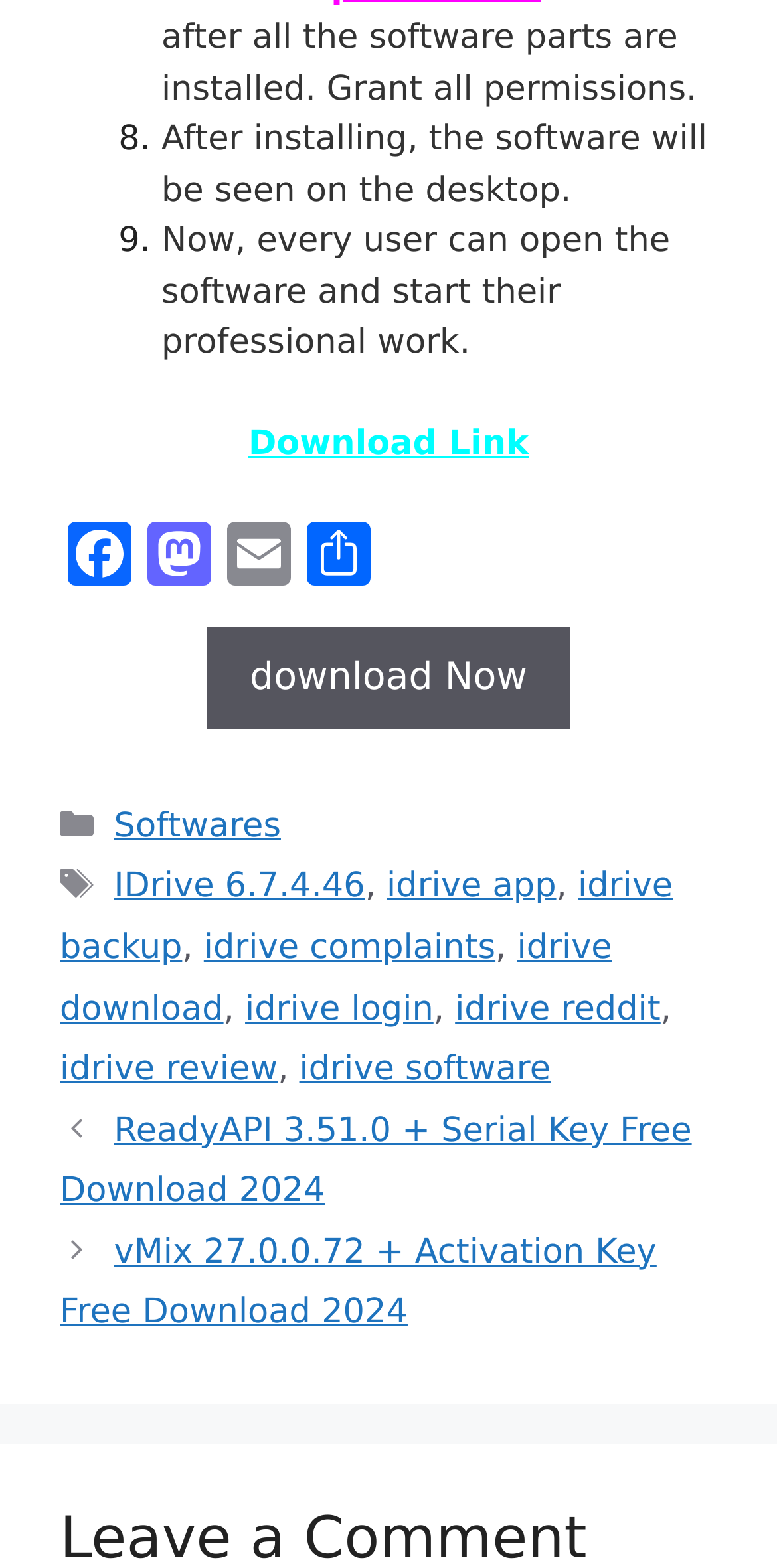What is the software installation process?
Please craft a detailed and exhaustive response to the question.

Based on the static text elements, it can be inferred that the software installation process involves installing the software, which will then be seen on the desktop, and every user can open the software and start their professional work.